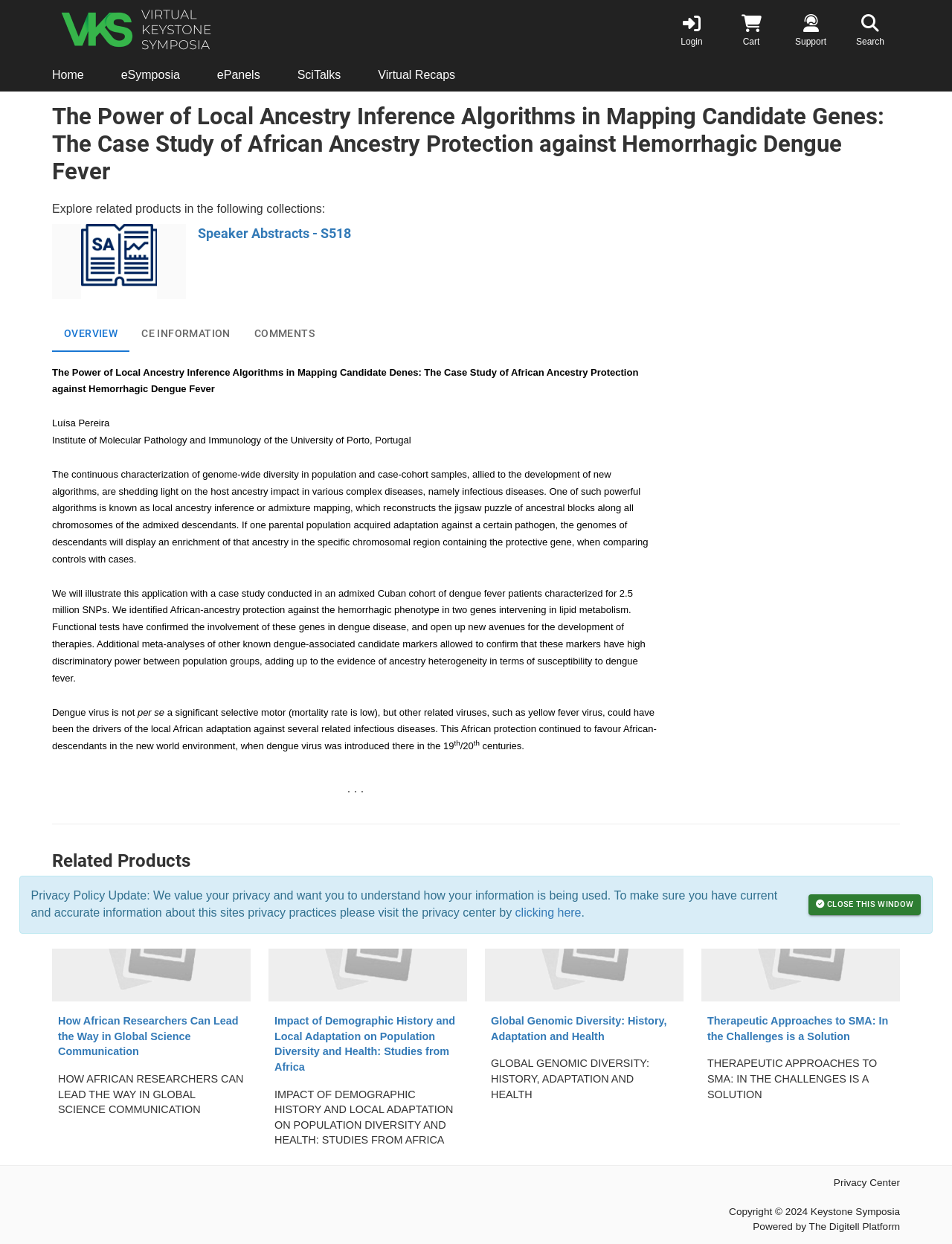Given the following UI element description: "Luísa Pereira", find the bounding box coordinates in the webpage screenshot.

[0.055, 0.334, 0.115, 0.345]